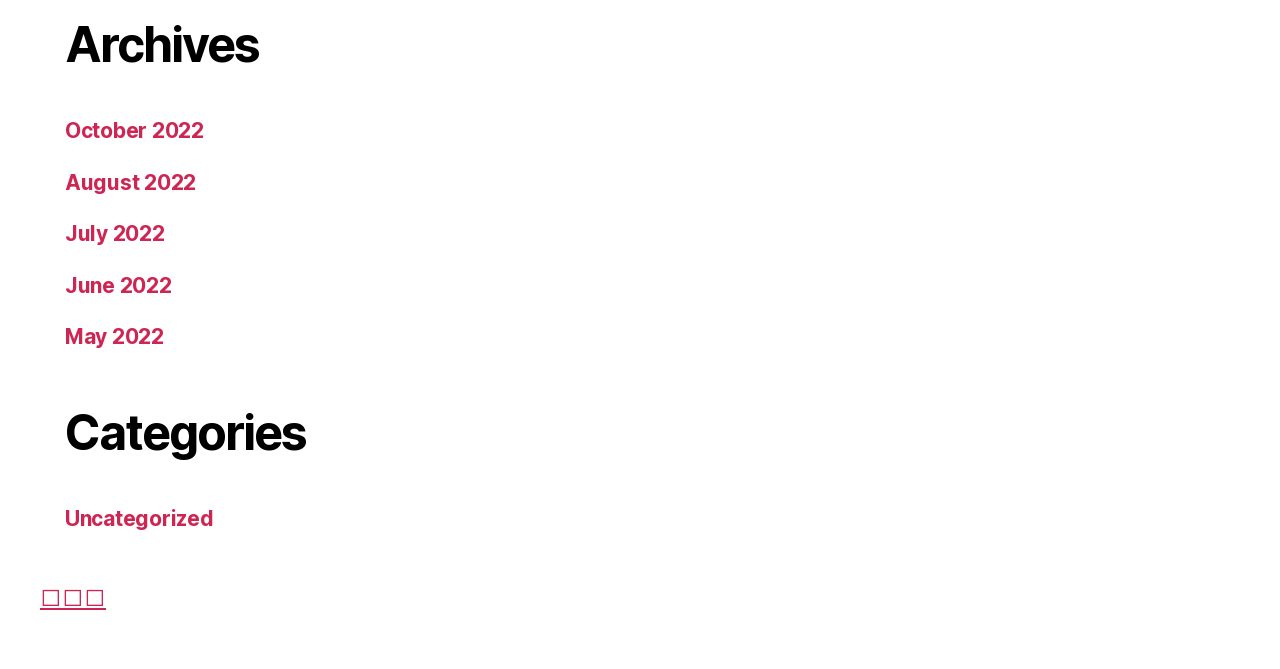Show the bounding box coordinates for the HTML element as described: "May 2022".

[0.051, 0.485, 0.128, 0.522]